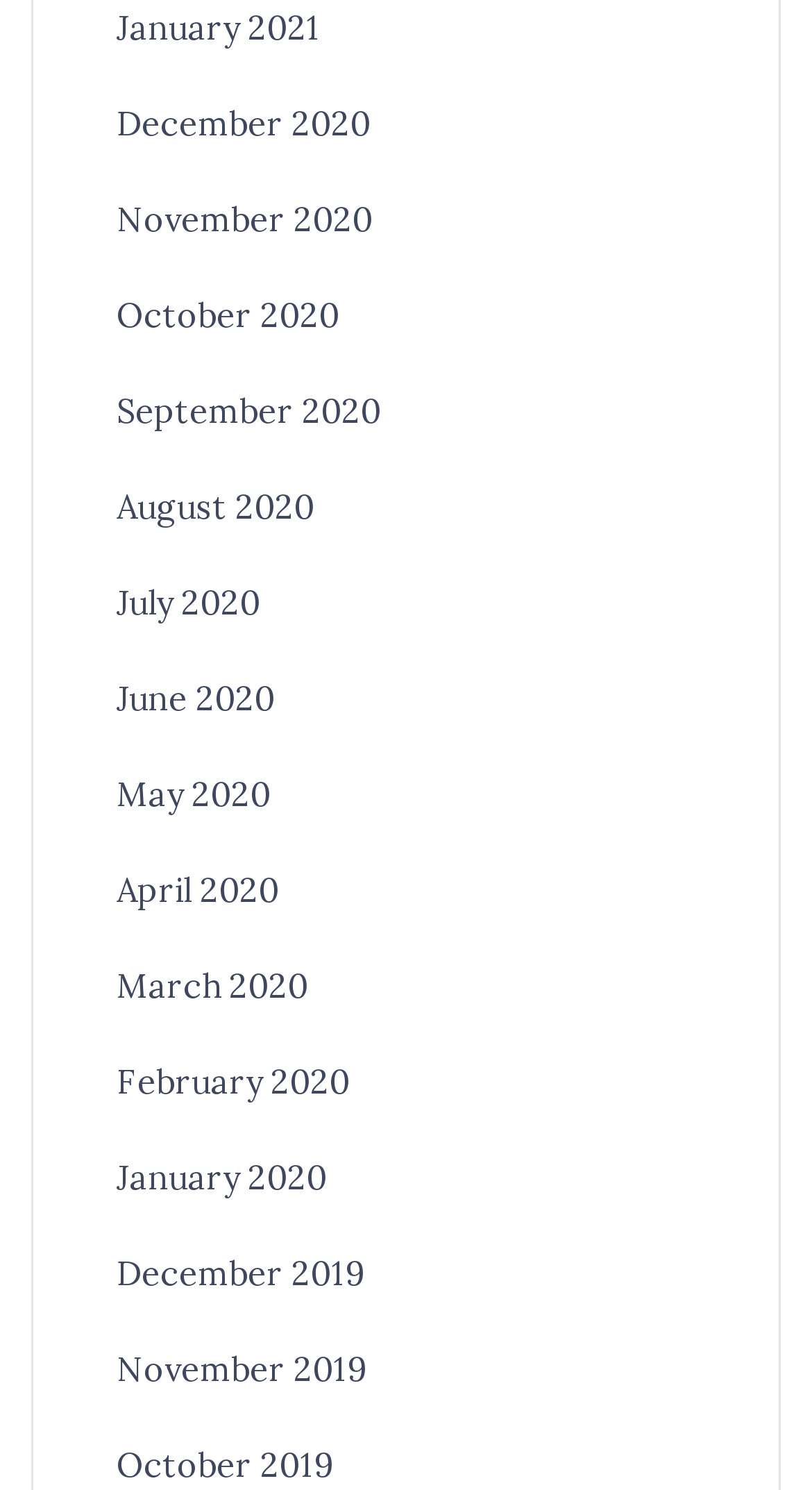Please identify the bounding box coordinates of the region to click in order to complete the given instruction: "go to December 2020". The coordinates should be four float numbers between 0 and 1, i.e., [left, top, right, bottom].

[0.144, 0.069, 0.456, 0.097]